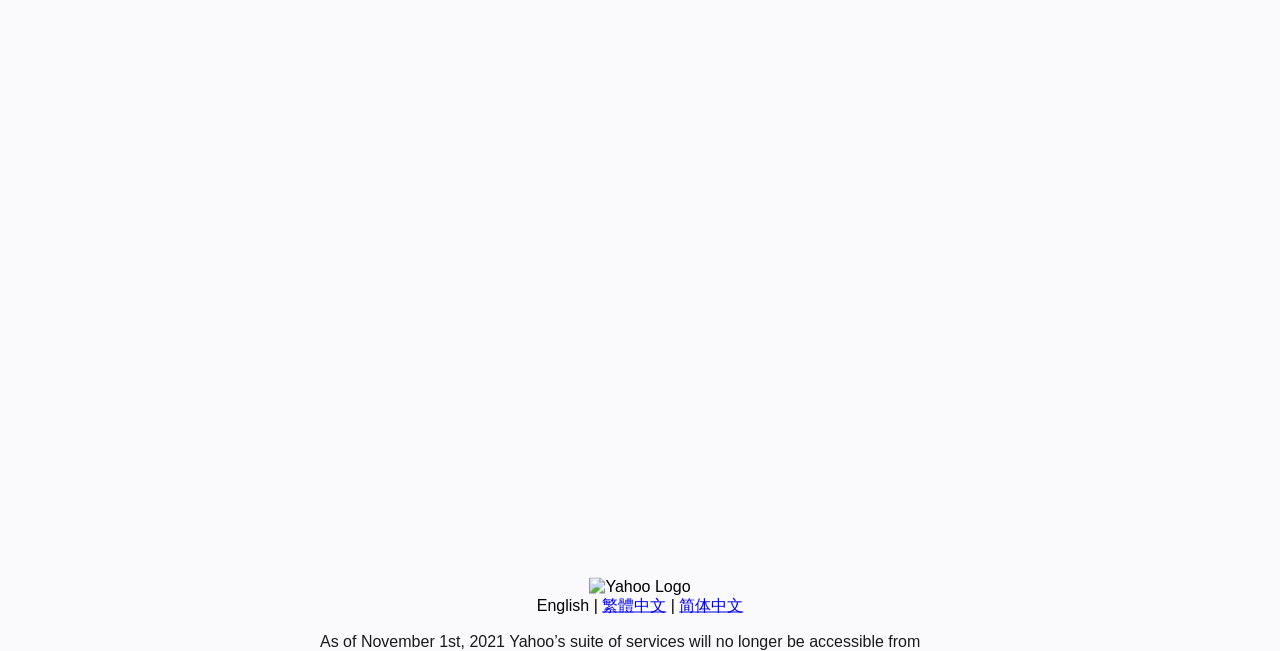Provide the bounding box coordinates for the UI element that is described by this text: "繁體中文". The coordinates should be in the form of four float numbers between 0 and 1: [left, top, right, bottom].

[0.47, 0.916, 0.52, 0.942]